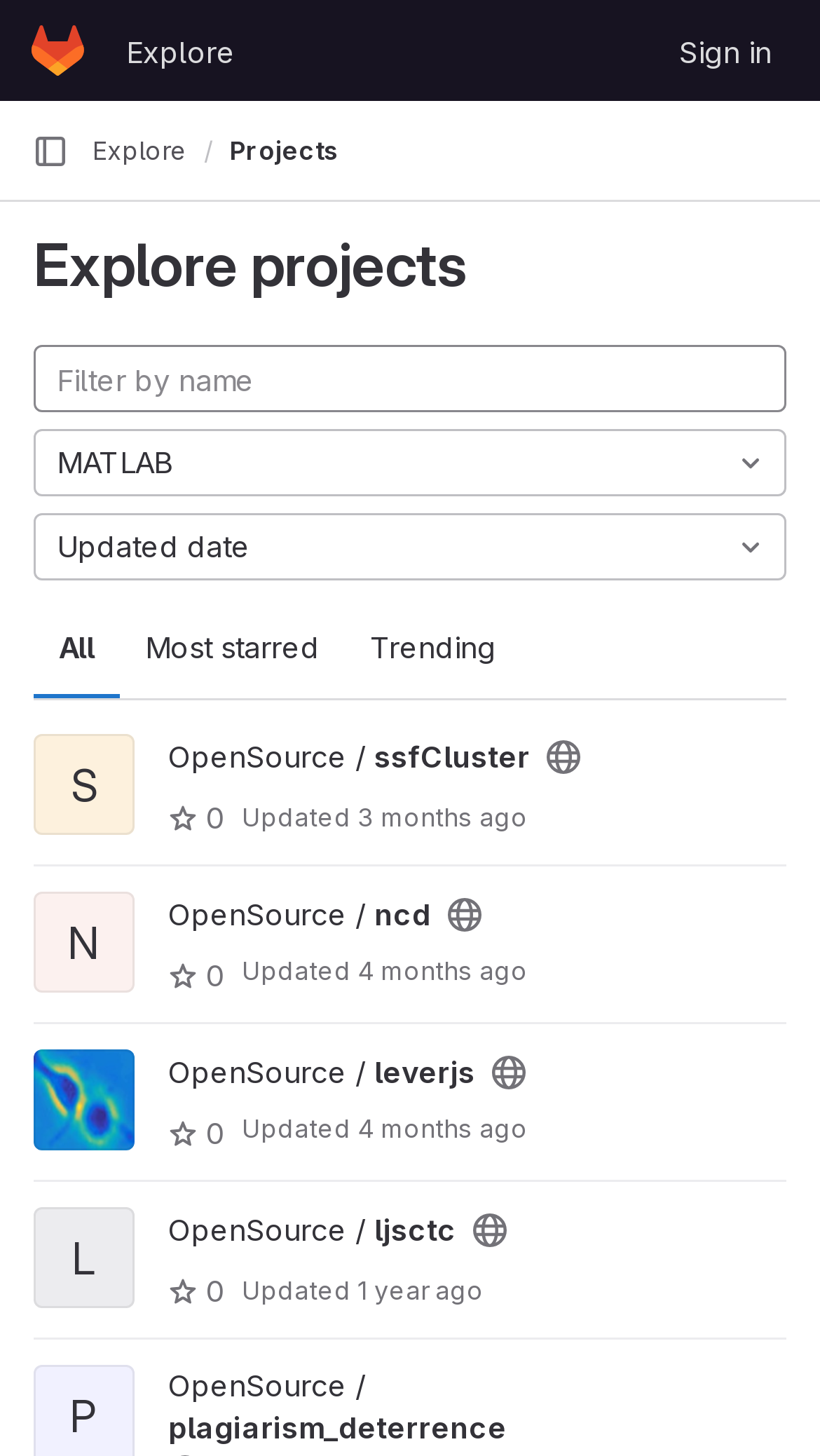Given the element description, predict the bounding box coordinates in the format (top-left x, top-left y, bottom-right x, bottom-right y), using floating point numbers between 0 and 1: OpenSource / ncd

[0.205, 0.616, 0.526, 0.64]